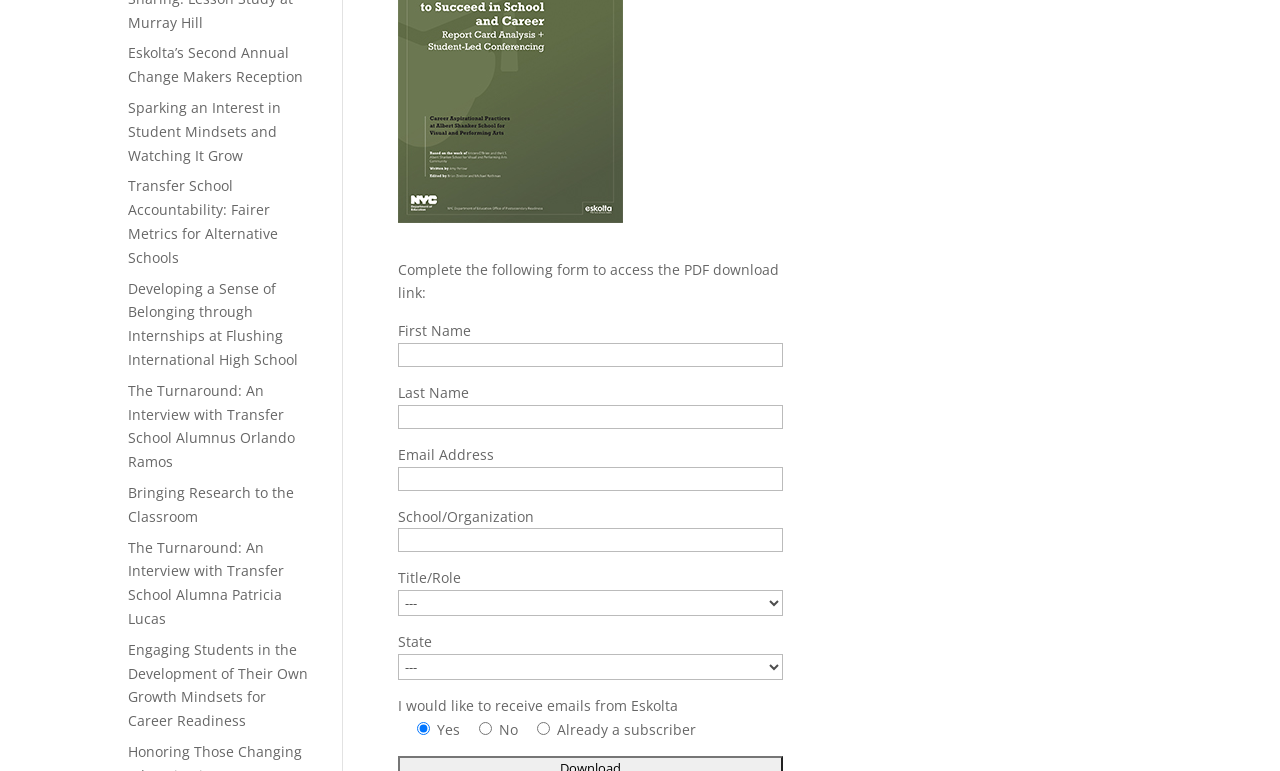Identify the bounding box coordinates for the element that needs to be clicked to fulfill this instruction: "Click on 'Eskolta’s Second Annual Change Makers Reception'". Provide the coordinates in the format of four float numbers between 0 and 1: [left, top, right, bottom].

[0.1, 0.056, 0.237, 0.112]